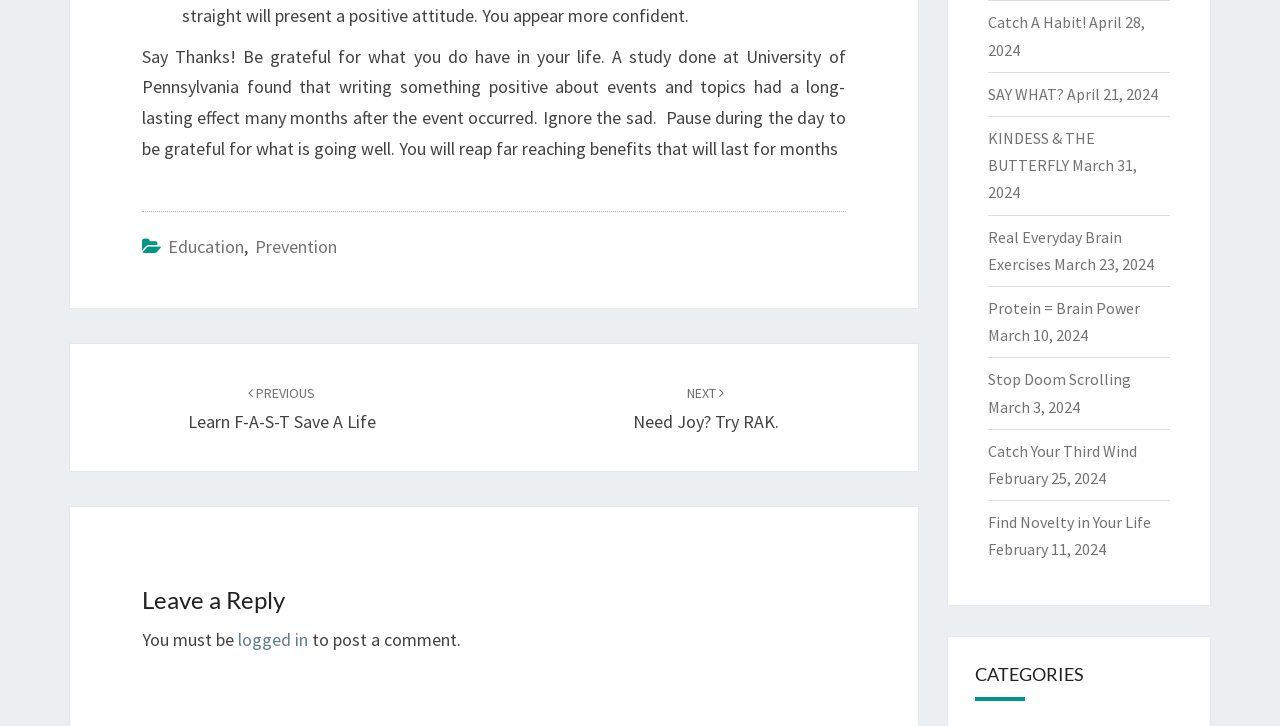Locate the bounding box of the UI element defined by this description: "SAY WHAT?". The coordinates should be given as four float numbers between 0 and 1, formatted as [left, top, right, bottom].

[0.771, 0.115, 0.831, 0.143]